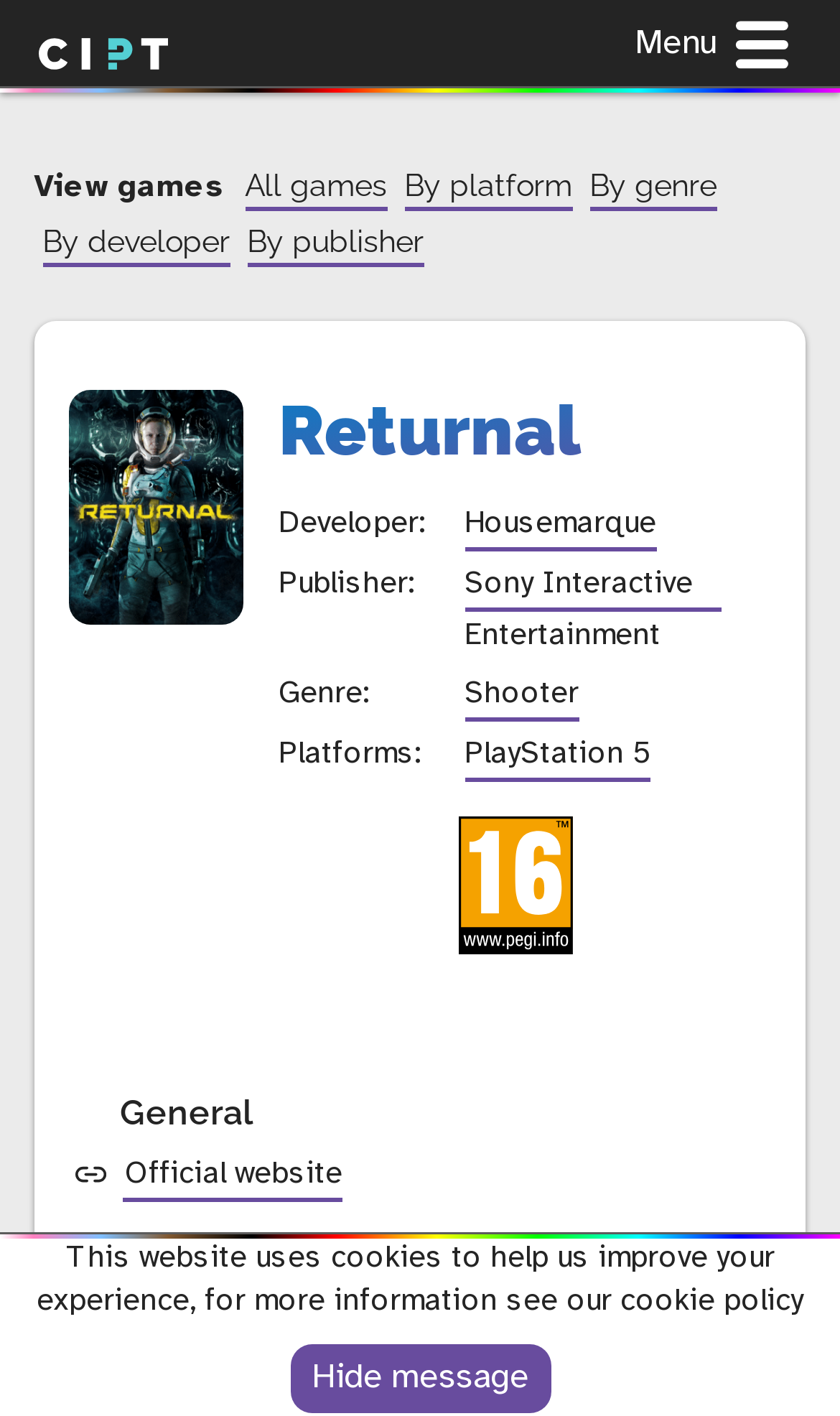Locate the bounding box coordinates of the element's region that should be clicked to carry out the following instruction: "View all games". The coordinates need to be four float numbers between 0 and 1, i.e., [left, top, right, bottom].

[0.292, 0.113, 0.461, 0.149]